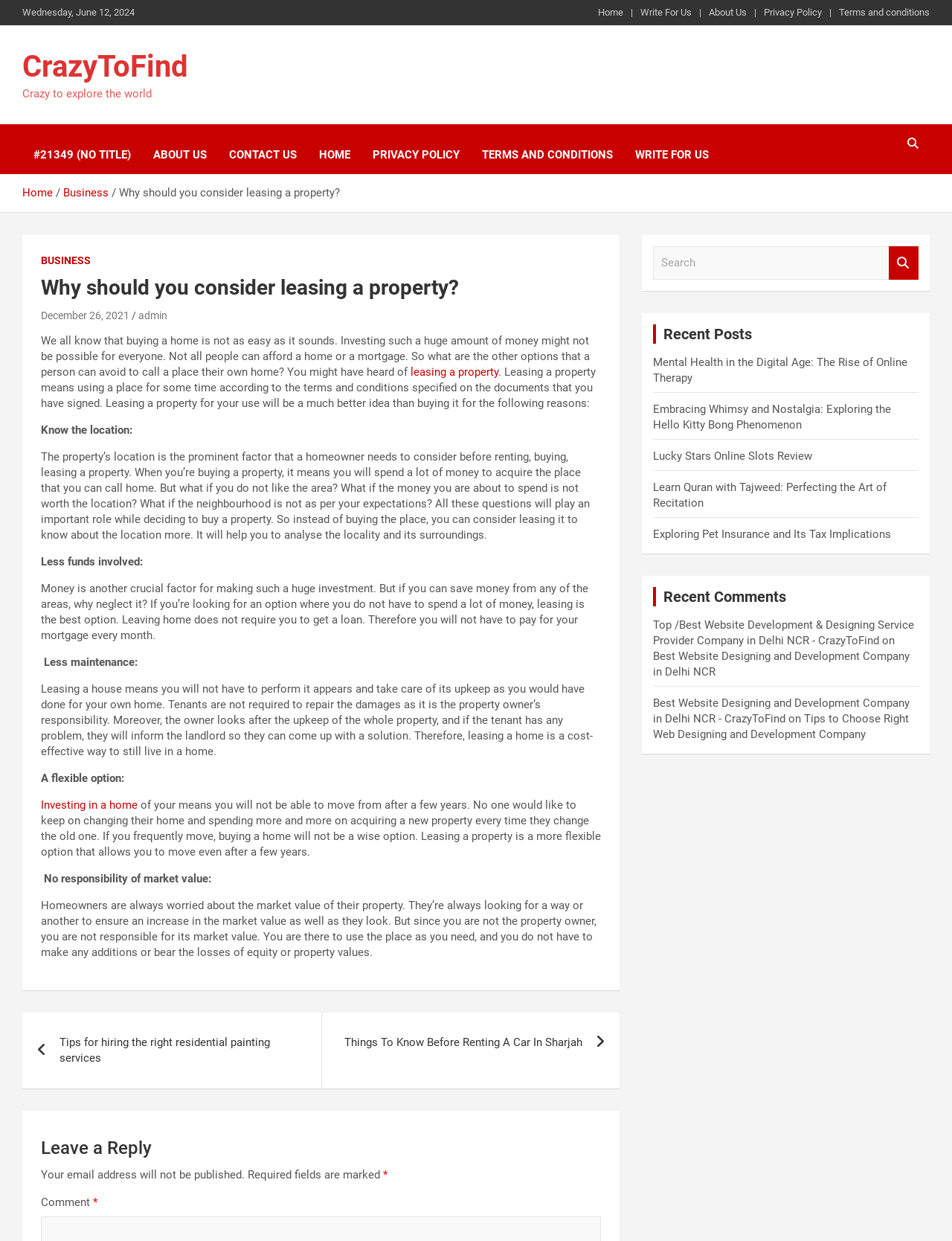Given the element description "Write For Us" in the screenshot, predict the bounding box coordinates of that UI element.

[0.673, 0.005, 0.727, 0.016]